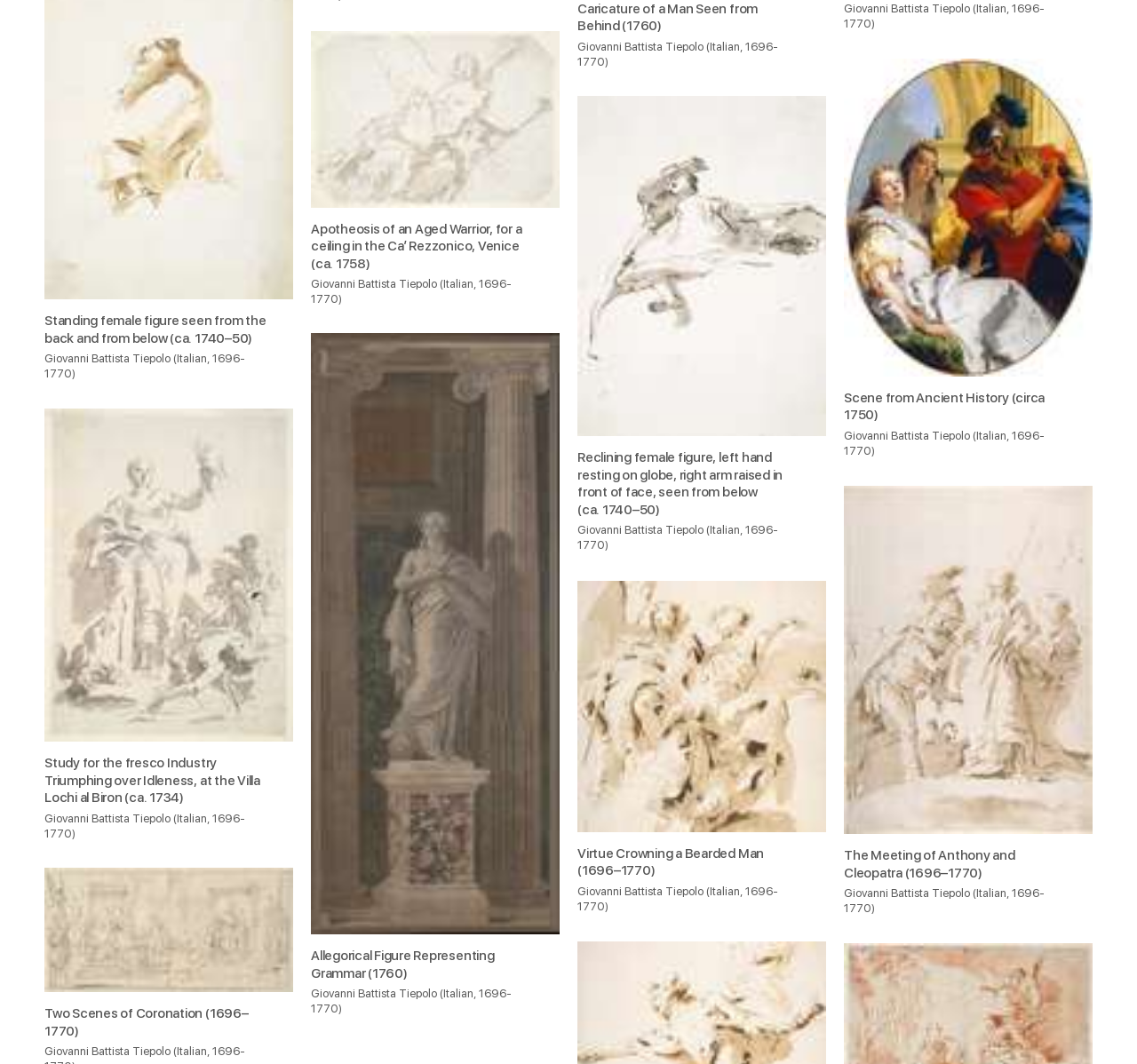Identify the bounding box coordinates of the specific part of the webpage to click to complete this instruction: "View Caricature of a Man Seen from Behind".

[0.508, 0.001, 0.705, 0.033]